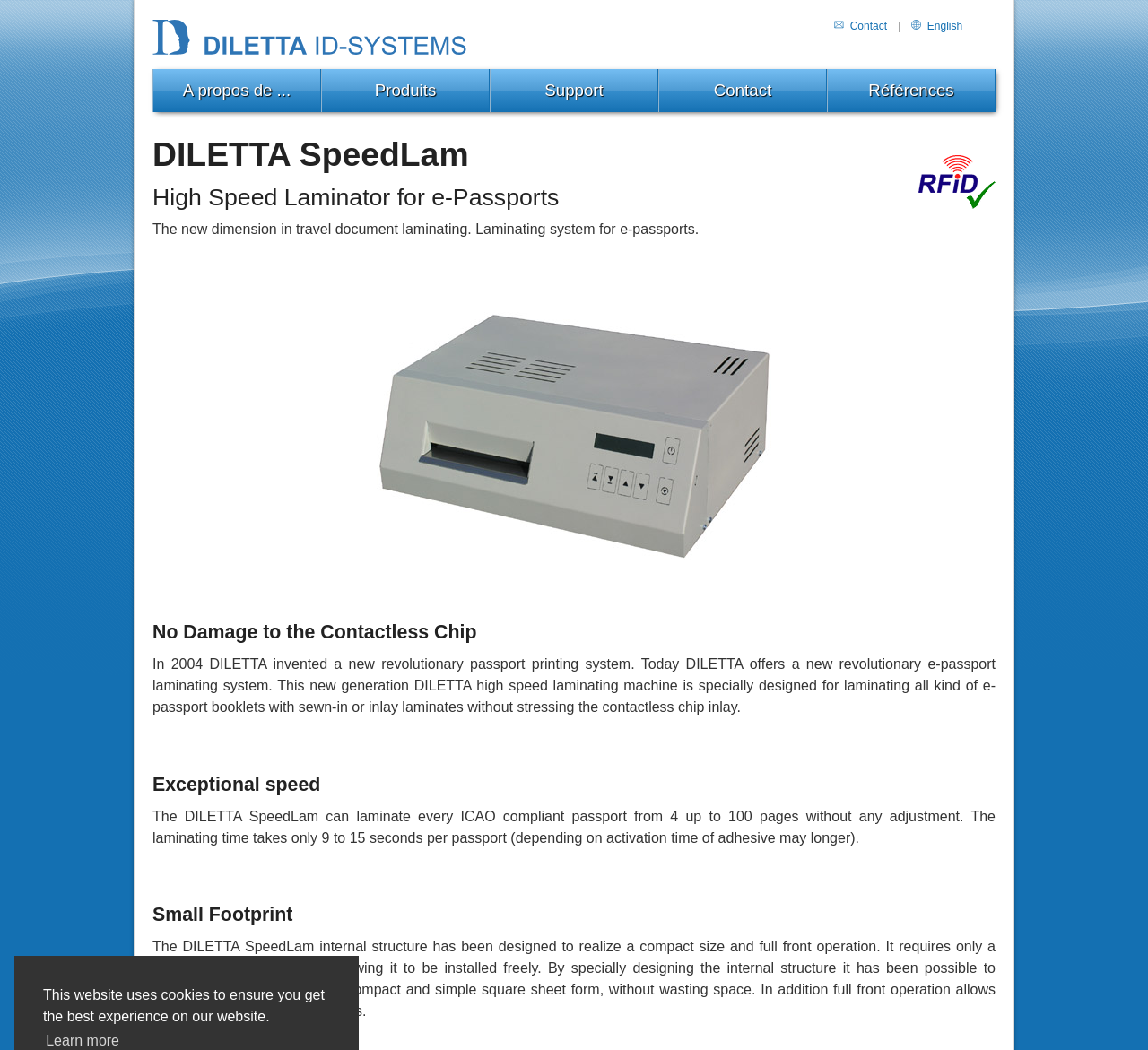Please determine the primary heading and provide its text.

Passport Laminator DILETTA SpeedLam